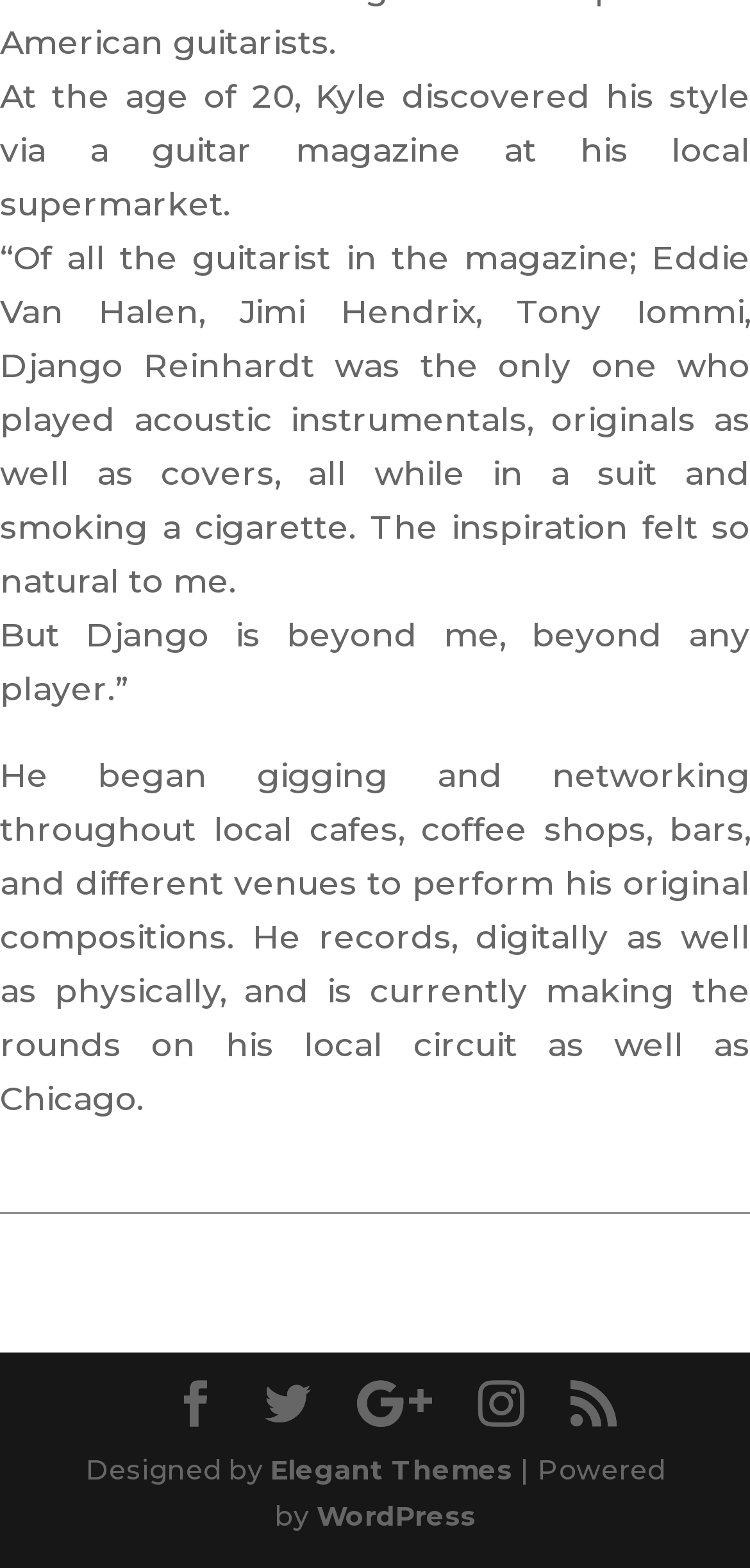Please predict the bounding box coordinates (top-left x, top-left y, bottom-right x, bottom-right y) for the UI element in the screenshot that fits the description: Facebook

[0.229, 0.881, 0.291, 0.913]